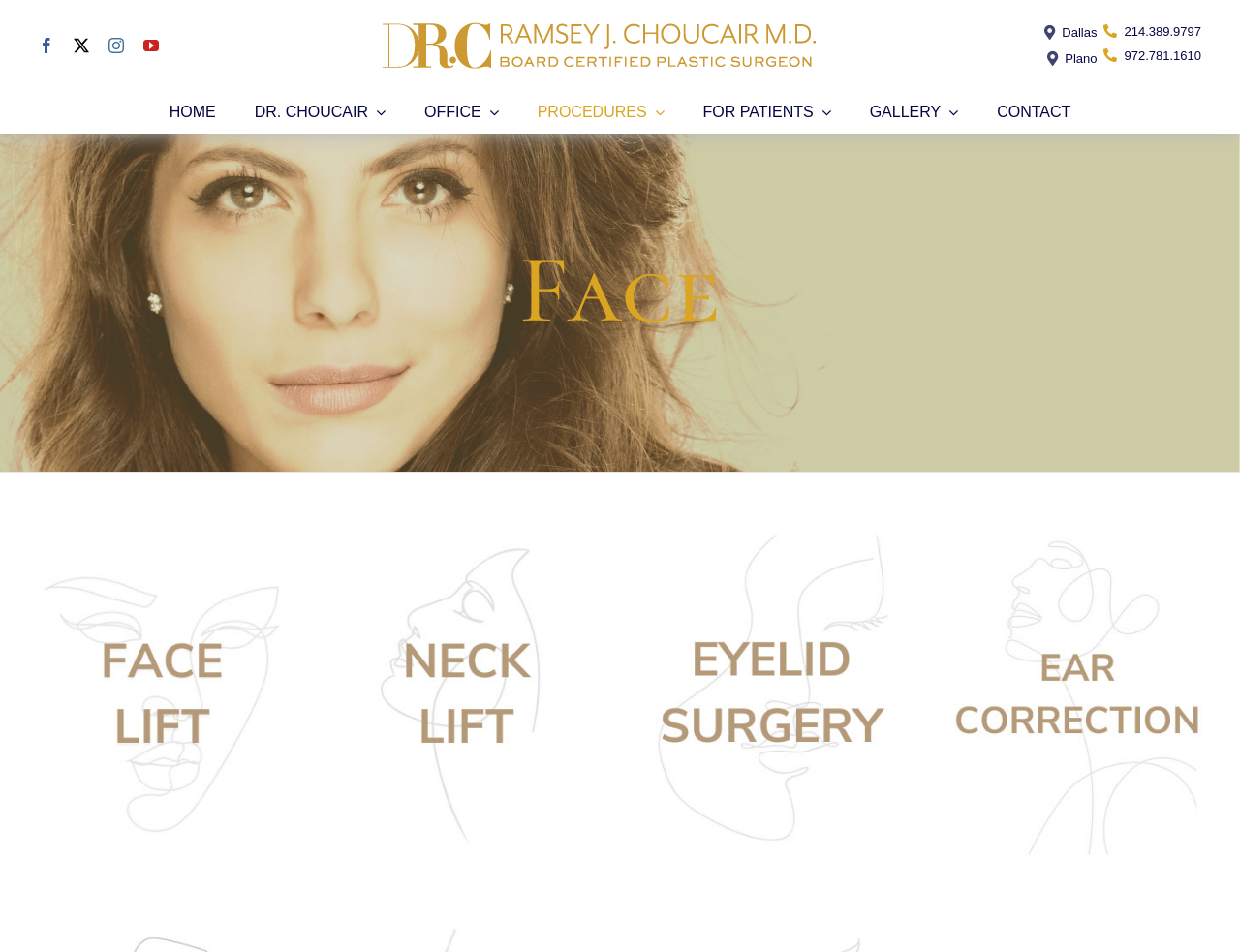Please specify the bounding box coordinates of the clickable section necessary to execute the following command: "View Dr. Choucair's gallery".

[0.686, 0.083, 0.788, 0.133]